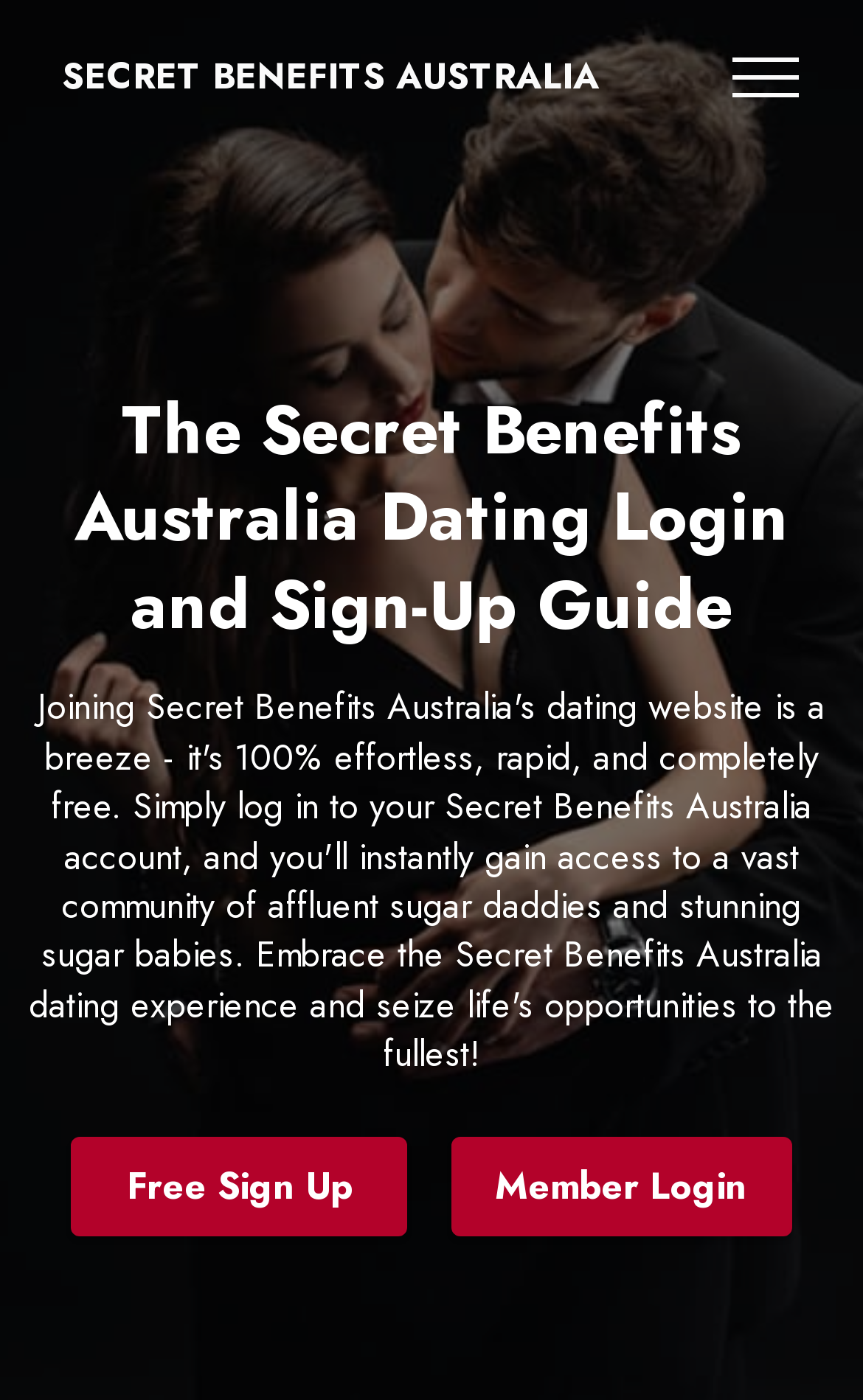Mark the bounding box of the element that matches the following description: "Member Login".

[0.522, 0.812, 0.918, 0.883]